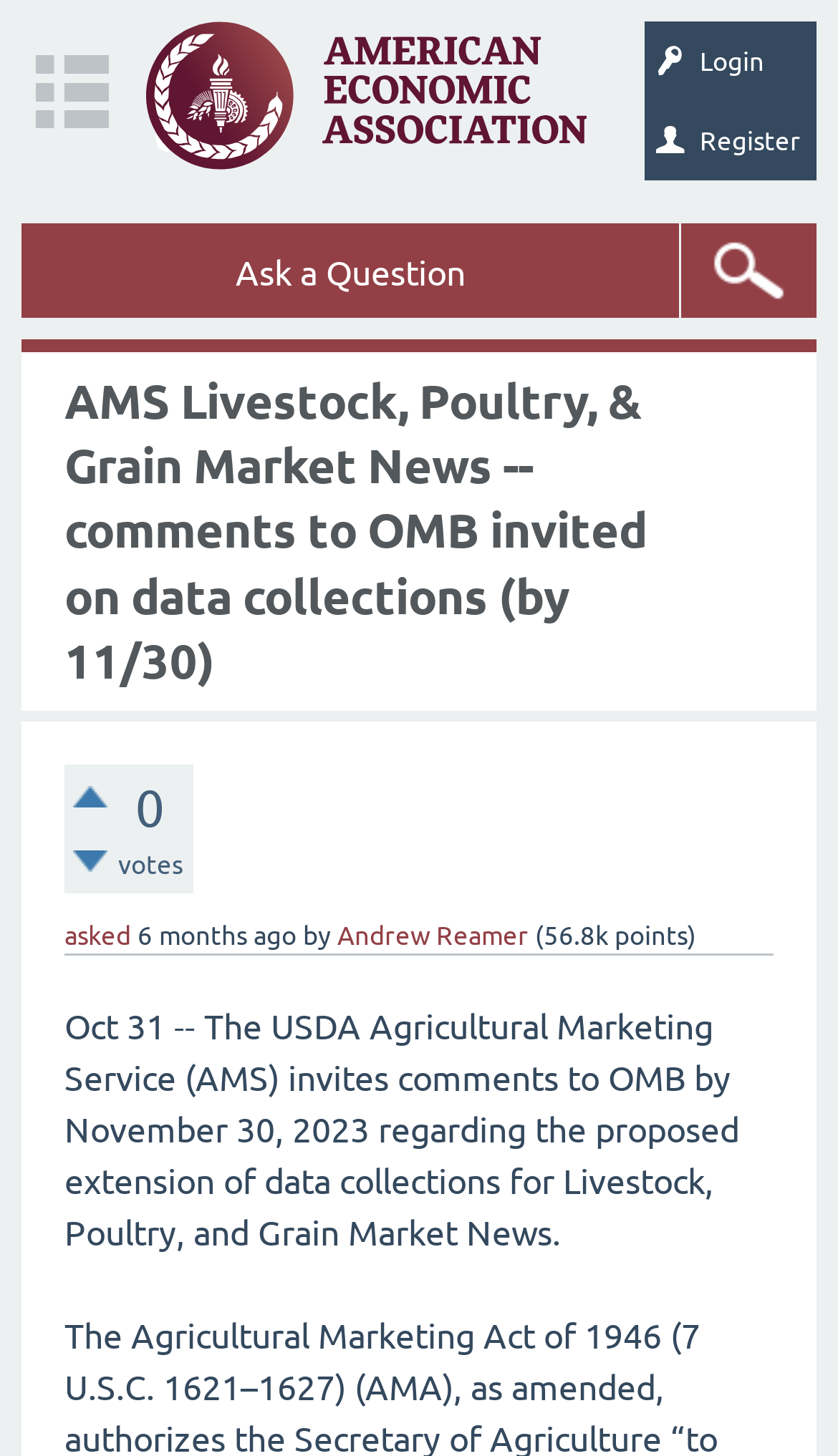Given the element description: "Pop tart", predict the bounding box coordinates of the UI element it refers to, using four float numbers between 0 and 1, i.e., [left, top, right, bottom].

None